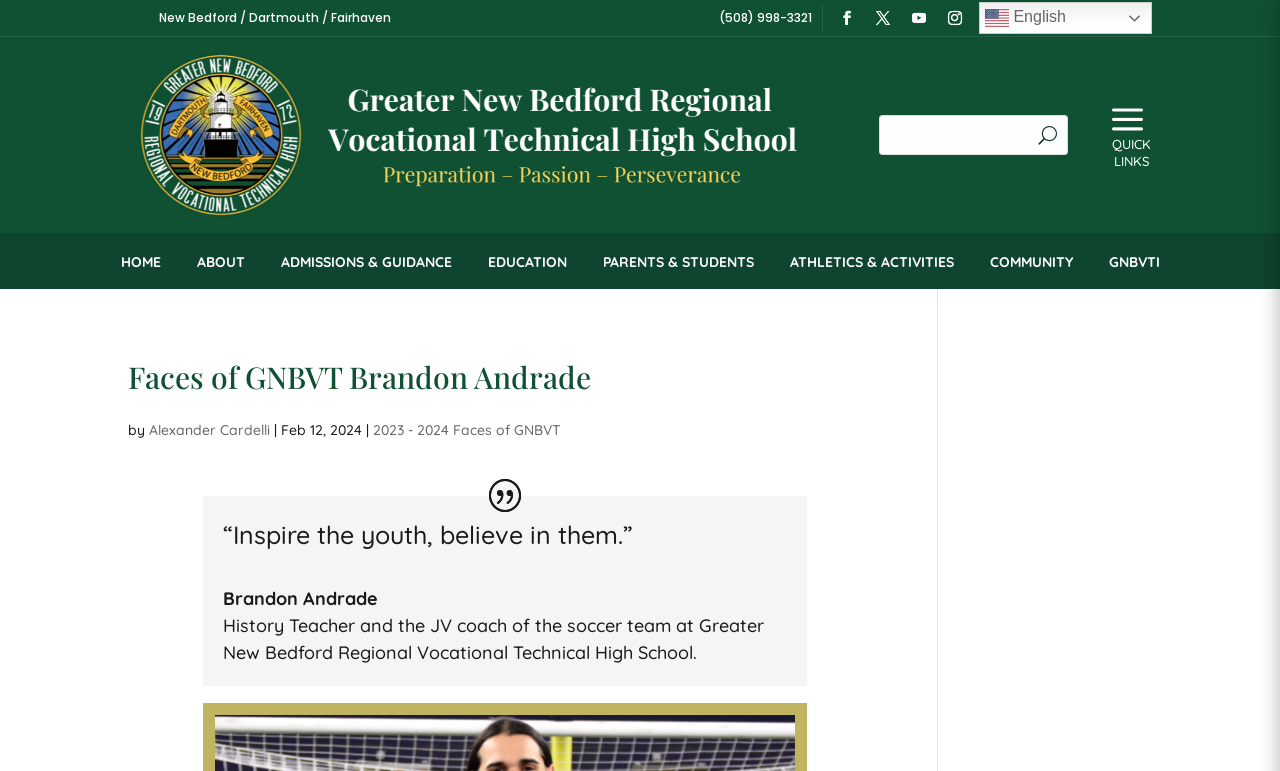Who is the author of the article?
Provide a detailed and extensive answer to the question.

I found the author's name by looking at the heading element with the bounding box coordinates [0.1, 0.45, 0.689, 0.541] which contains a link element with the author's name.